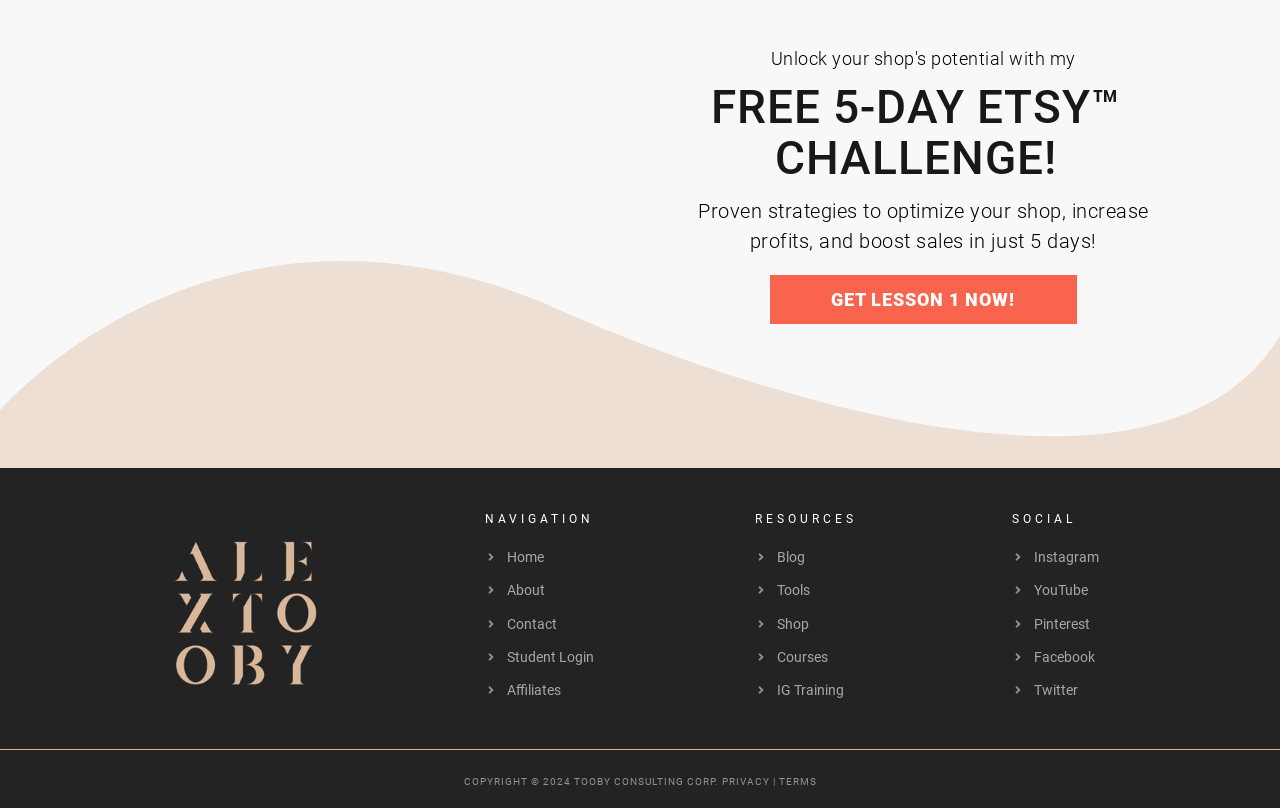What is the navigation section of this webpage divided into?
Respond with a short answer, either a single word or a phrase, based on the image.

Three sections